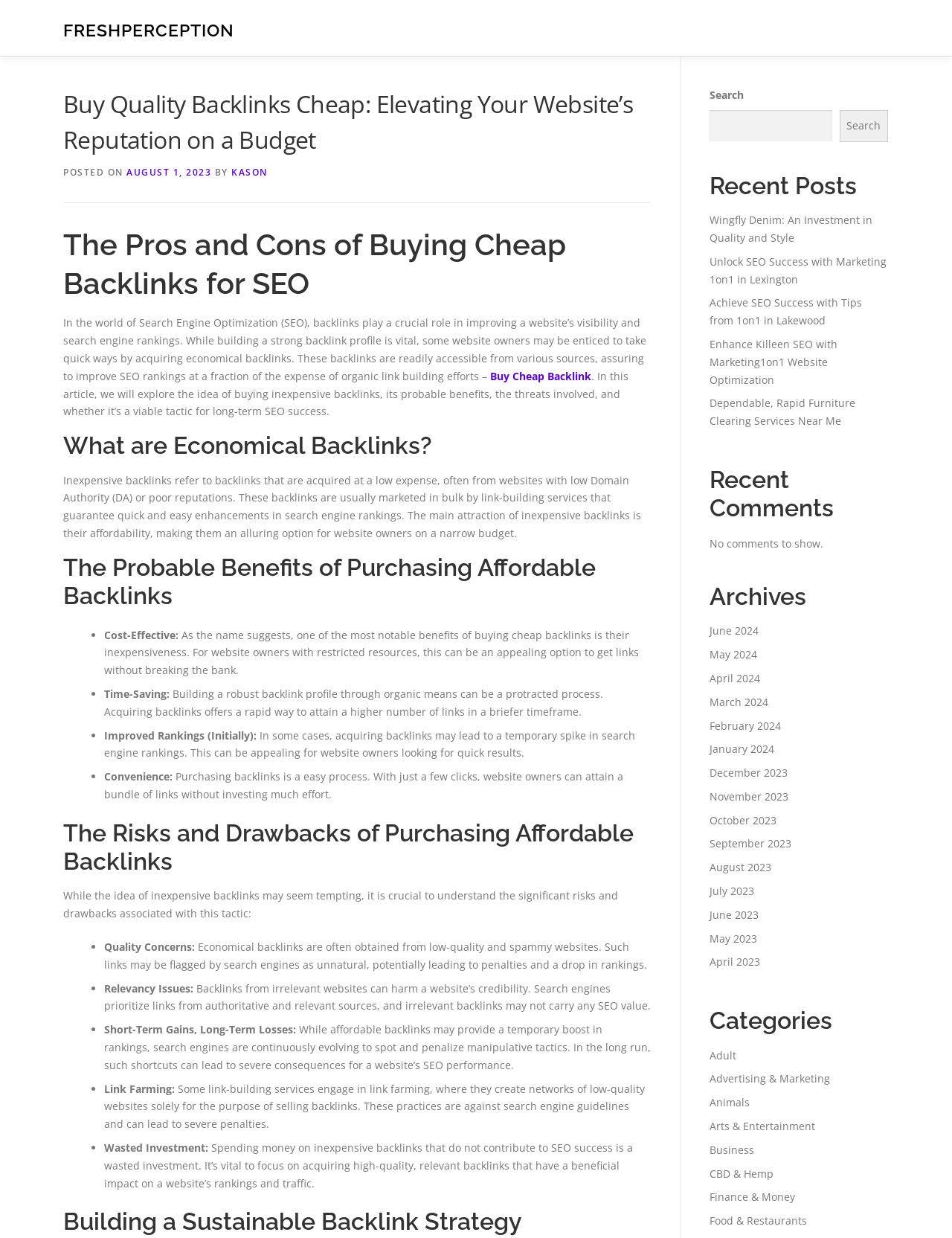Indicate the bounding box coordinates of the element that needs to be clicked to satisfy the following instruction: "Read the 'Wingfly Denim: An Investment in Quality and Style' post". The coordinates should be four float numbers between 0 and 1, i.e., [left, top, right, bottom].

[0.745, 0.172, 0.916, 0.198]